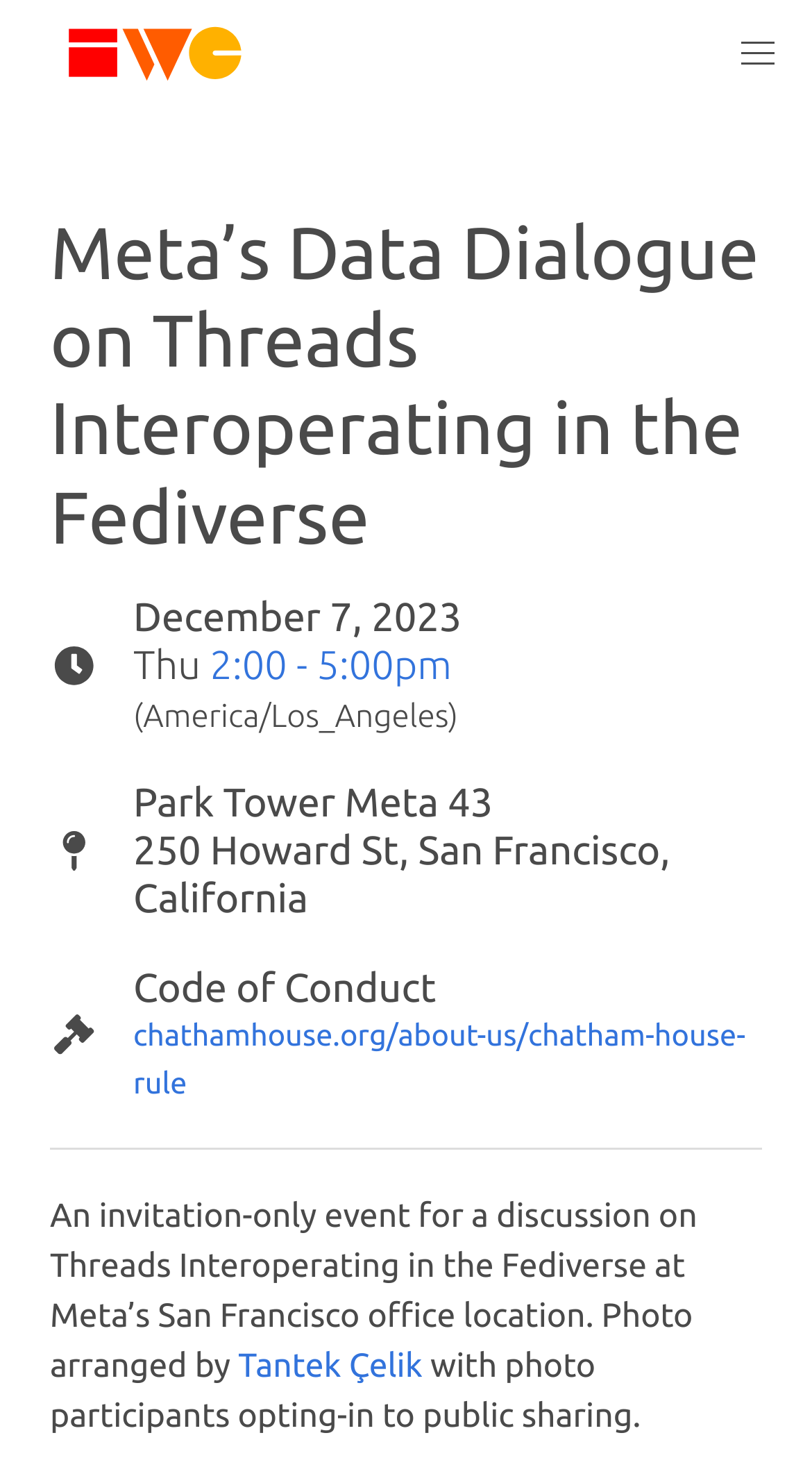Please answer the following question using a single word or phrase: What is the rule of the event?

Chatham House Rule